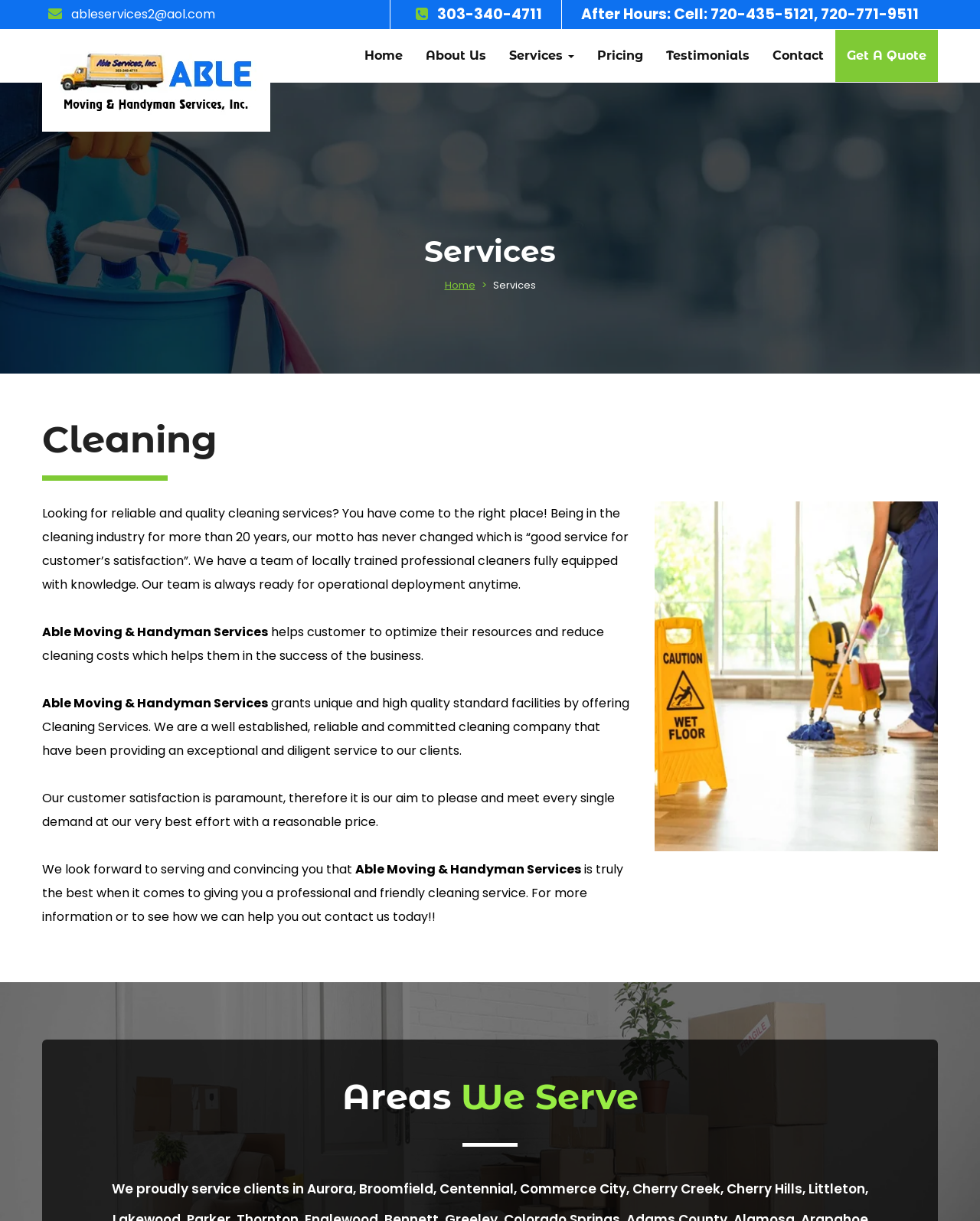Locate the bounding box coordinates of the segment that needs to be clicked to meet this instruction: "View the 'Areas We Serve' section".

[0.098, 0.883, 0.902, 0.914]